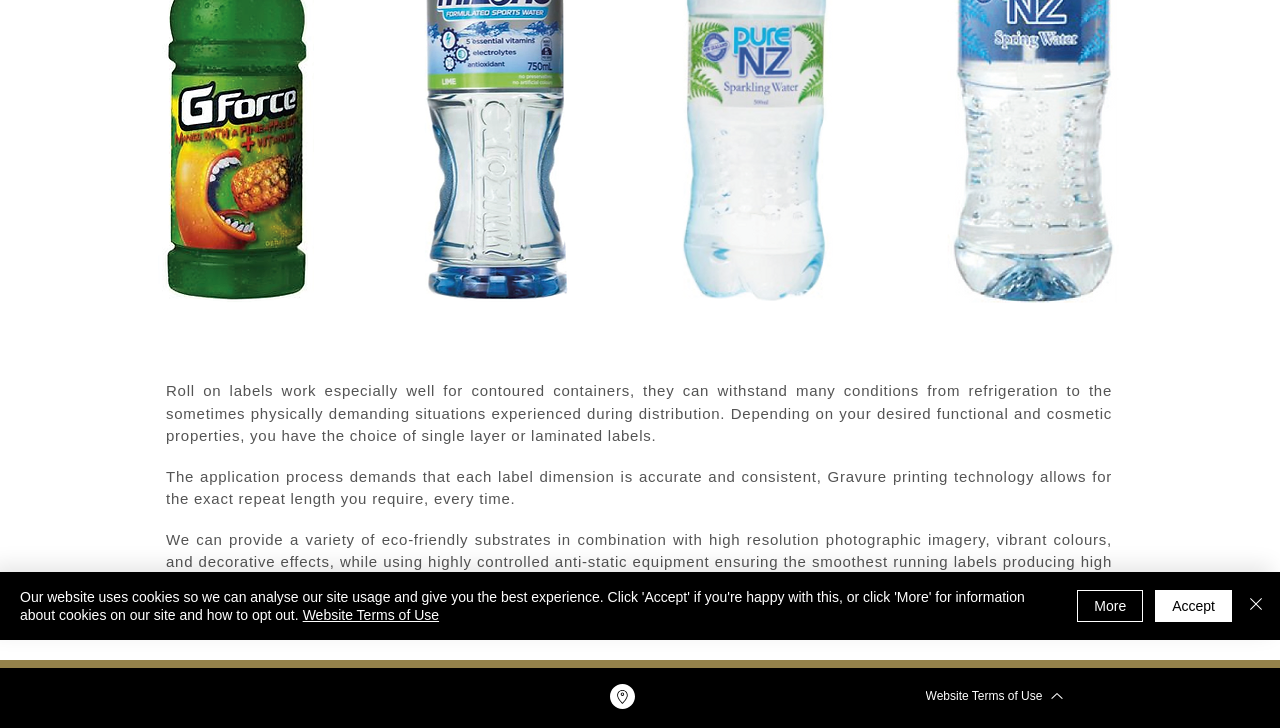Given the element description, predict the bounding box coordinates in the format (top-left x, top-left y, bottom-right x, bottom-right y). Make sure all values are between 0 and 1. Here is the element description: More

[0.842, 0.81, 0.893, 0.854]